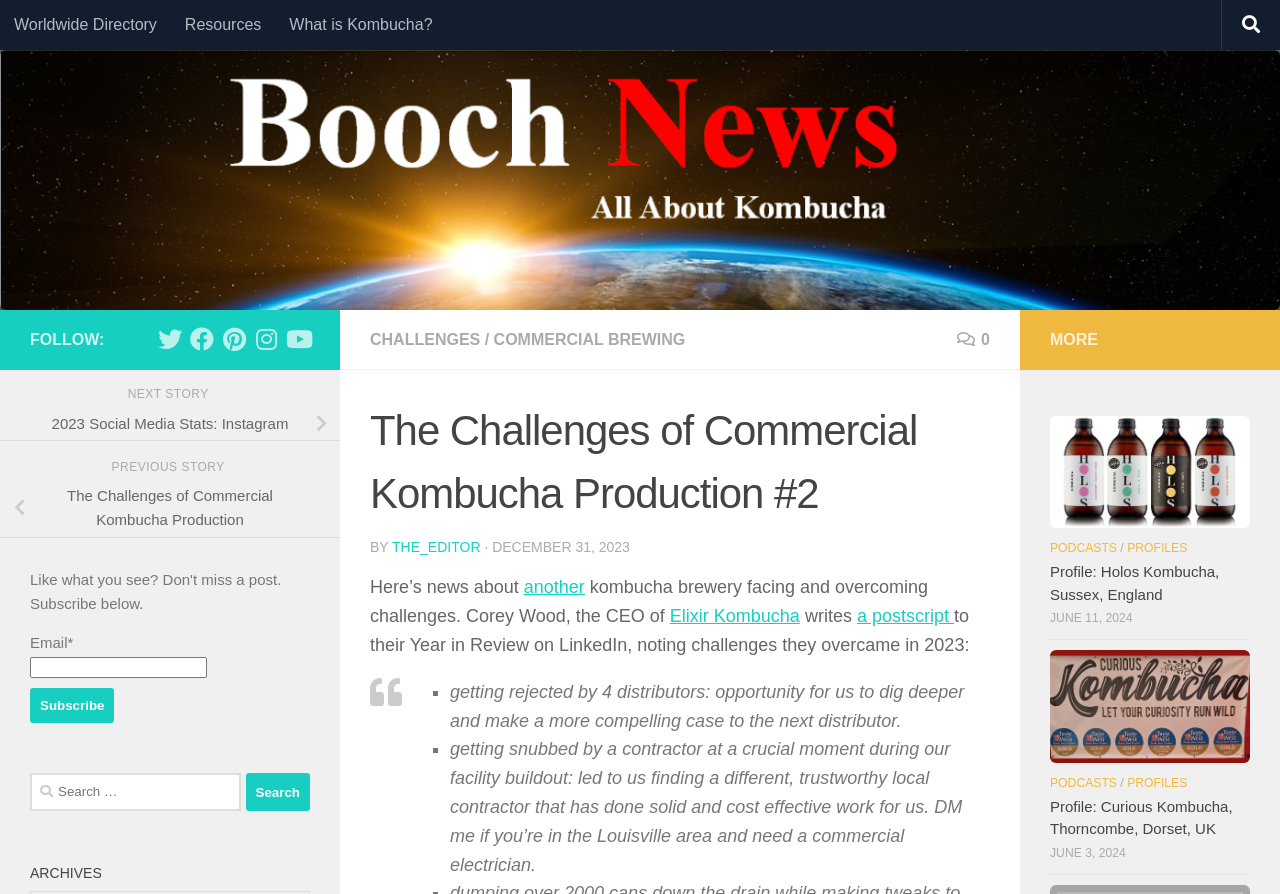Can you specify the bounding box coordinates for the region that should be clicked to fulfill this instruction: "get started with a Custom Programming Project".

None